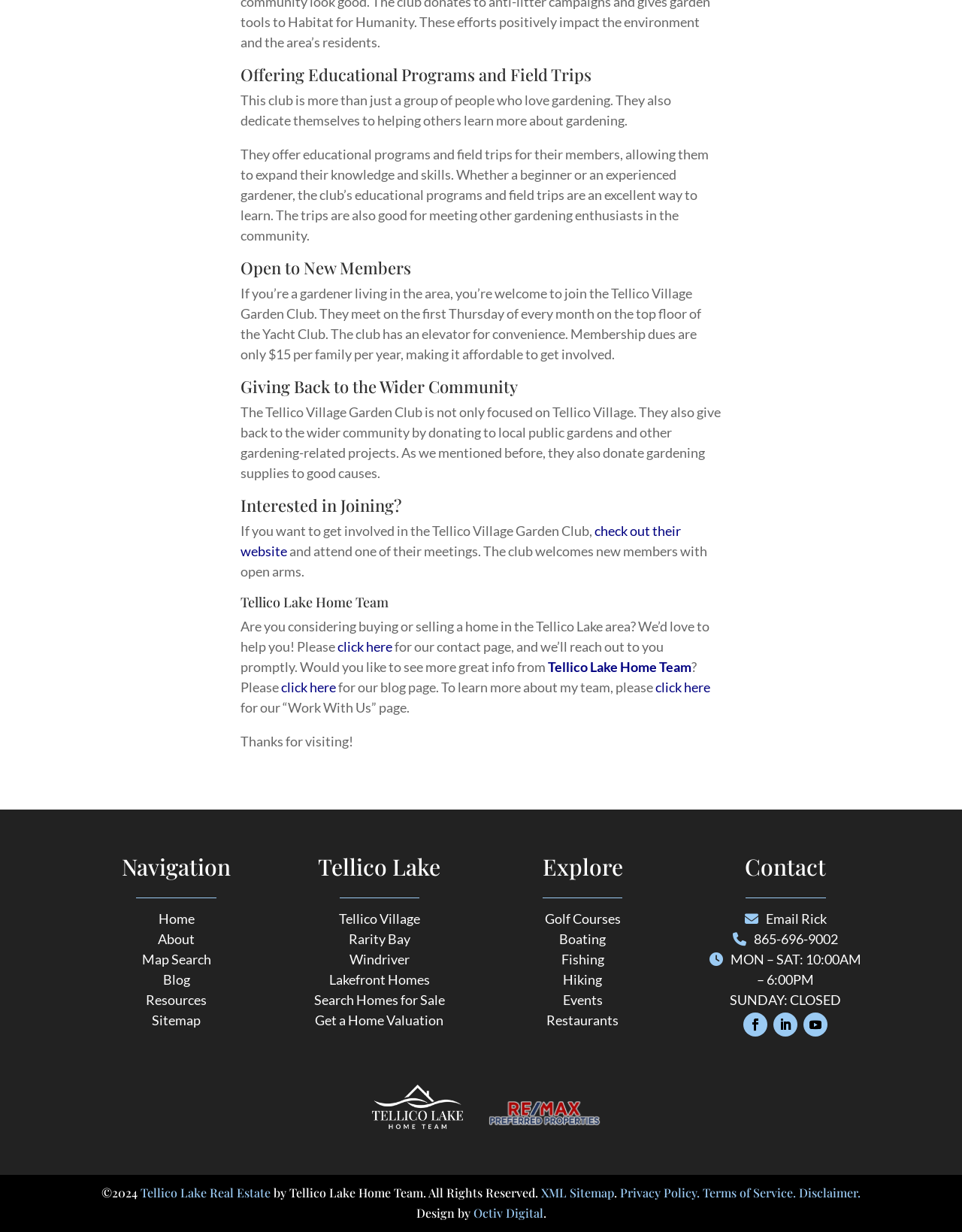Locate the bounding box of the UI element described by: "Terms of Service." in the given webpage screenshot.

[0.73, 0.961, 0.827, 0.974]